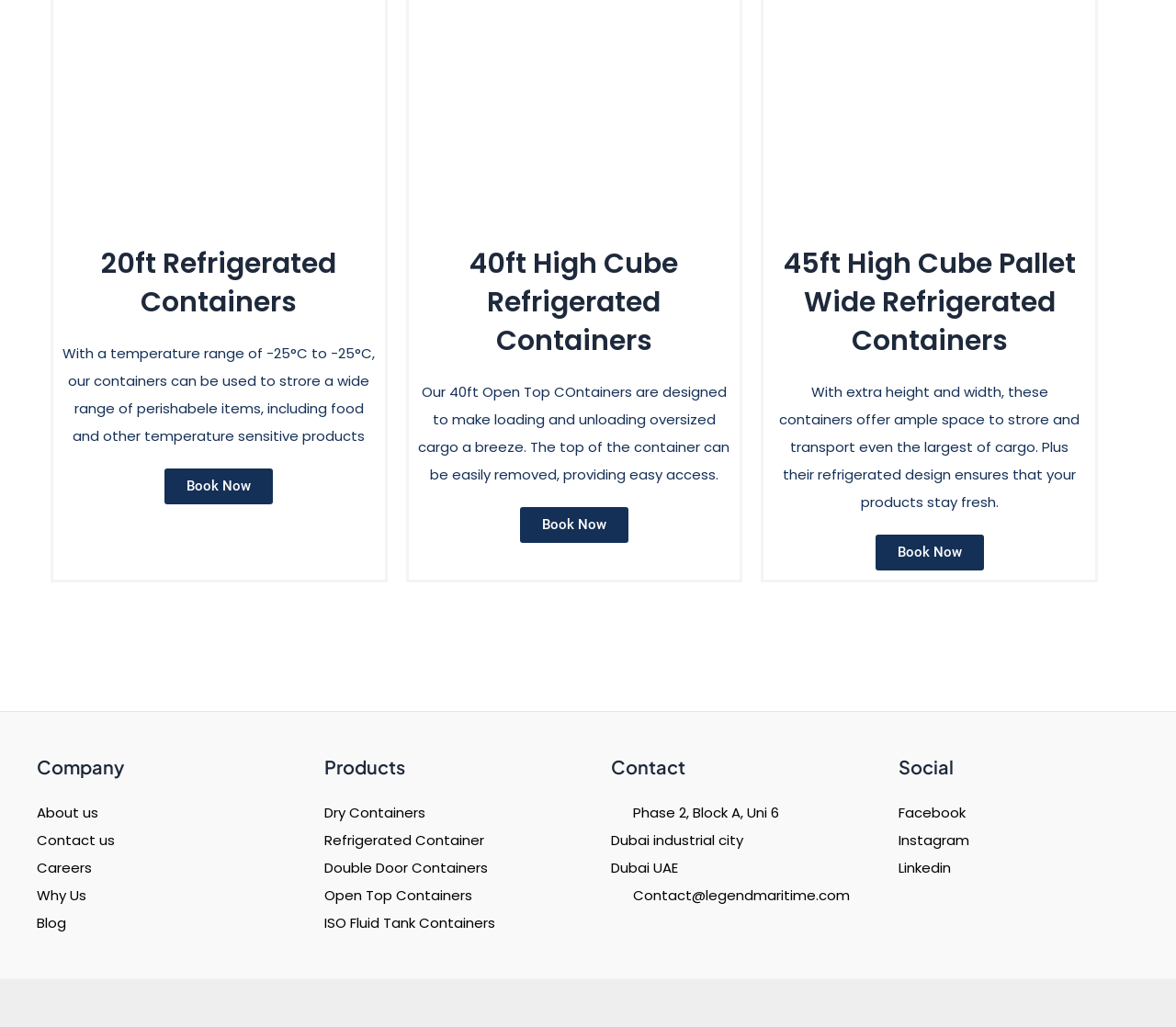Provide the bounding box coordinates in the format (top-left x, top-left y, bottom-right x, bottom-right y). All values are floating point numbers between 0 and 1. Determine the bounding box coordinate of the UI element described as: Contact us

[0.031, 0.809, 0.098, 0.828]